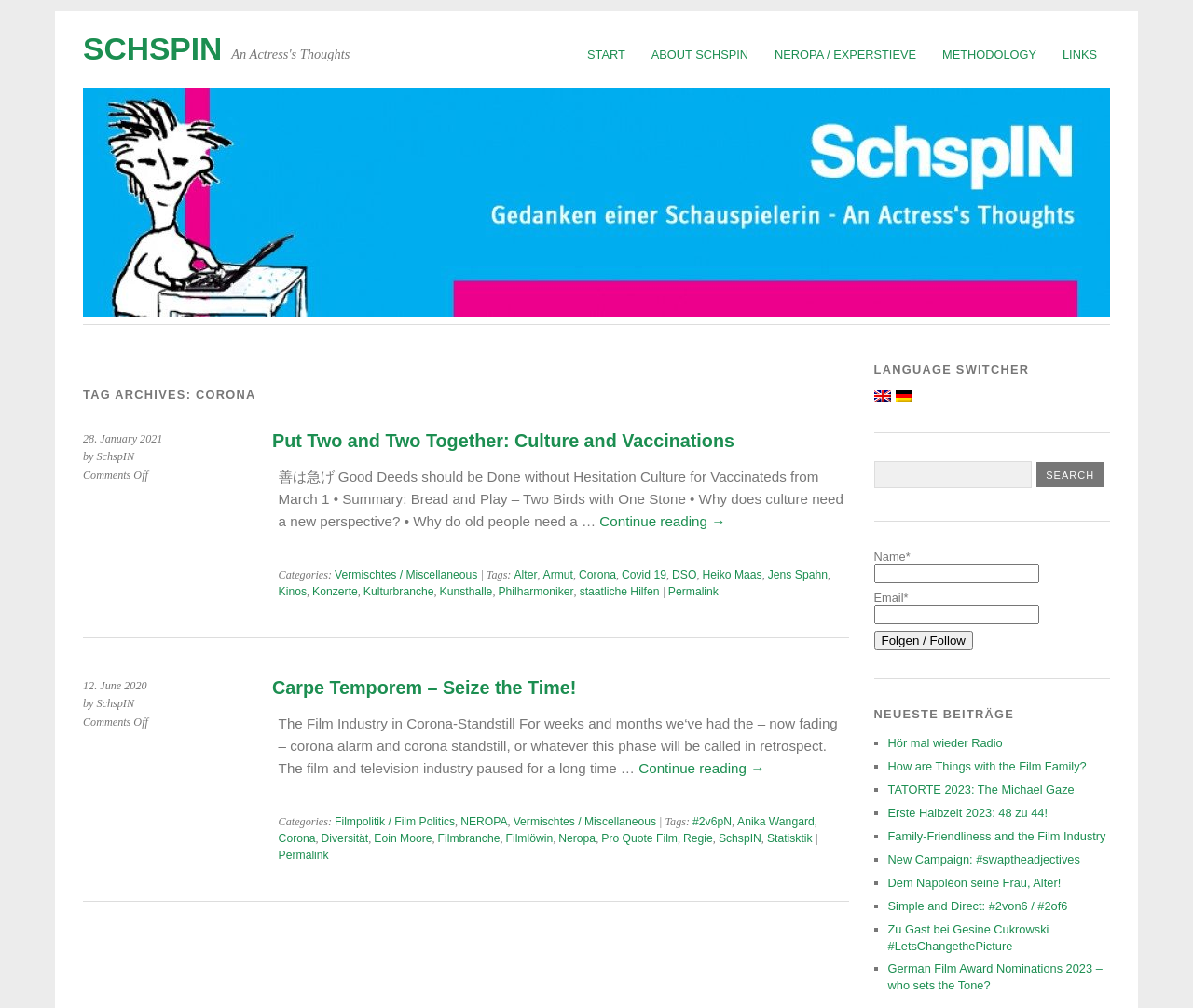Highlight the bounding box of the UI element that corresponds to this description: "parent_node: Email* name="esfpx_email"".

[0.732, 0.6, 0.871, 0.619]